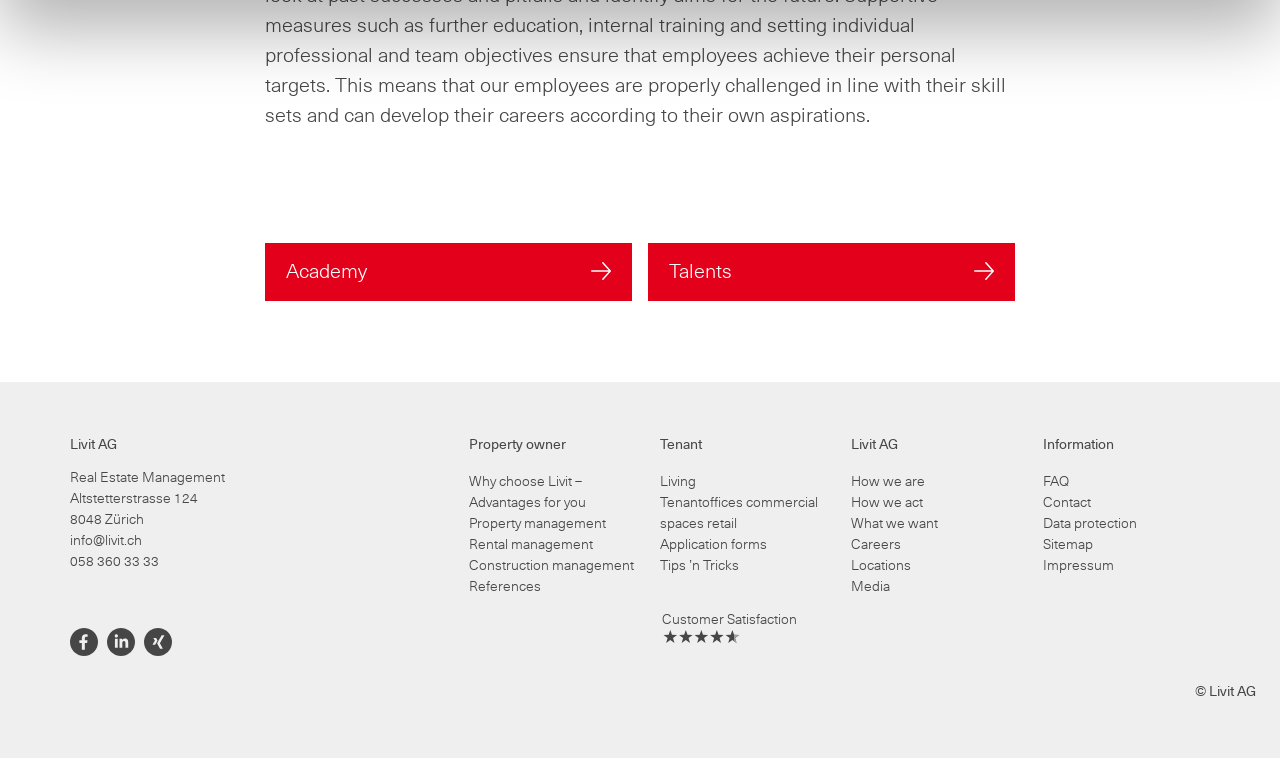Provide the bounding box coordinates for the UI element that is described by this text: "Application forms". The coordinates should be in the form of four float numbers between 0 and 1: [left, top, right, bottom].

[0.516, 0.706, 0.599, 0.73]